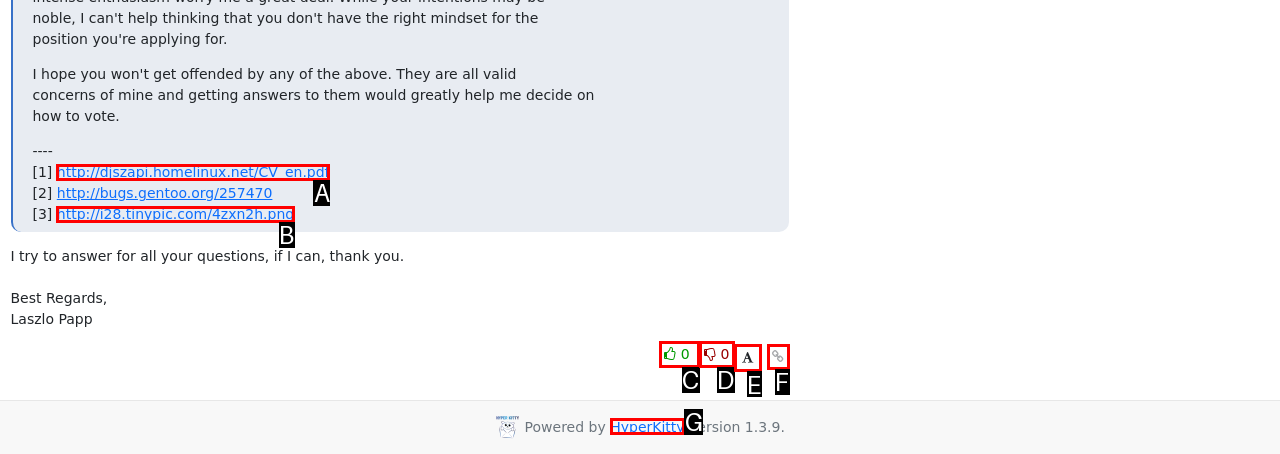From the given choices, determine which HTML element matches the description: title="Display in fixed font". Reply with the appropriate letter.

E